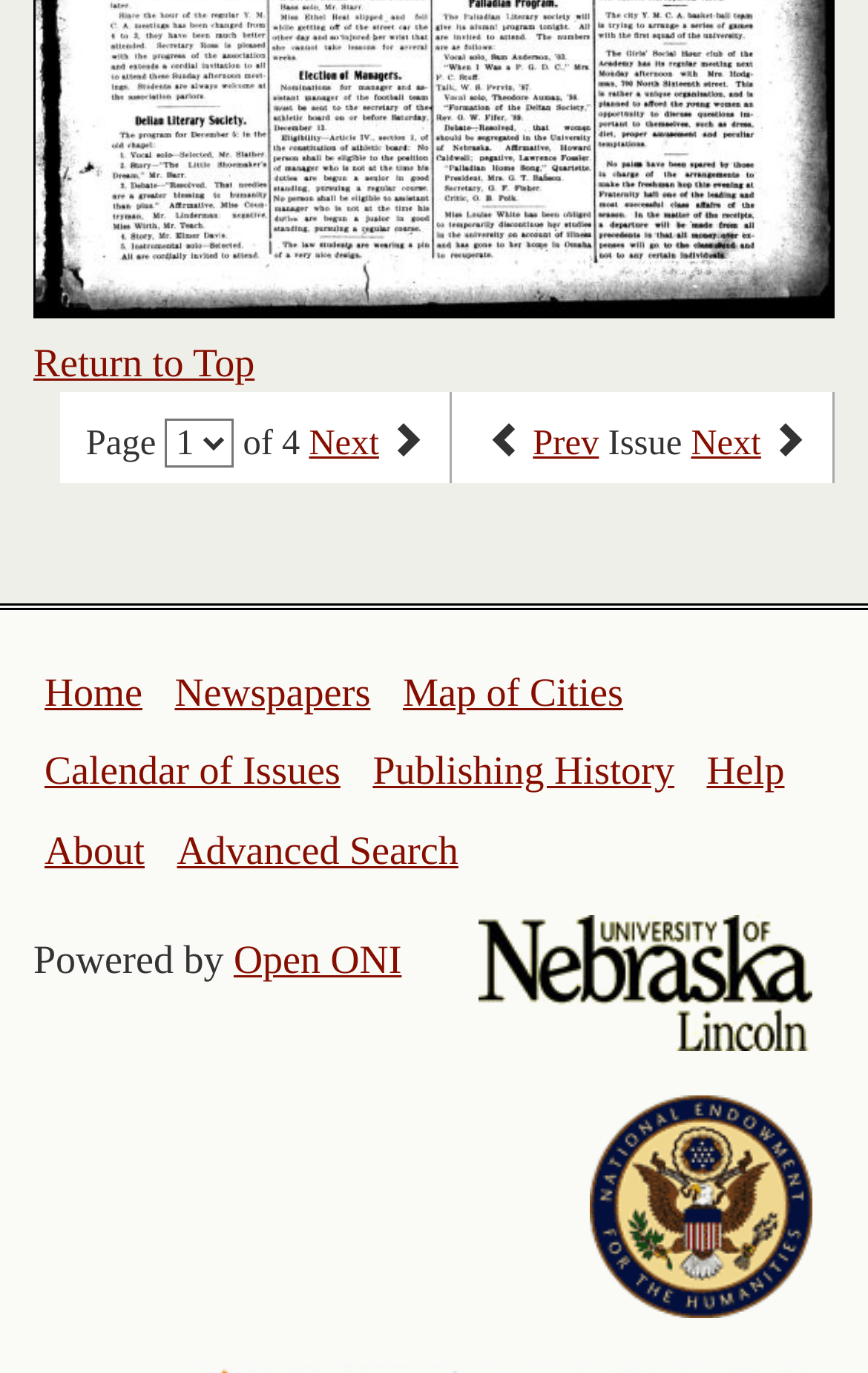Please find the bounding box coordinates (top-left x, top-left y, bottom-right x, bottom-right y) in the screenshot for the UI element described as follows: Return to Top

[0.038, 0.247, 0.293, 0.28]